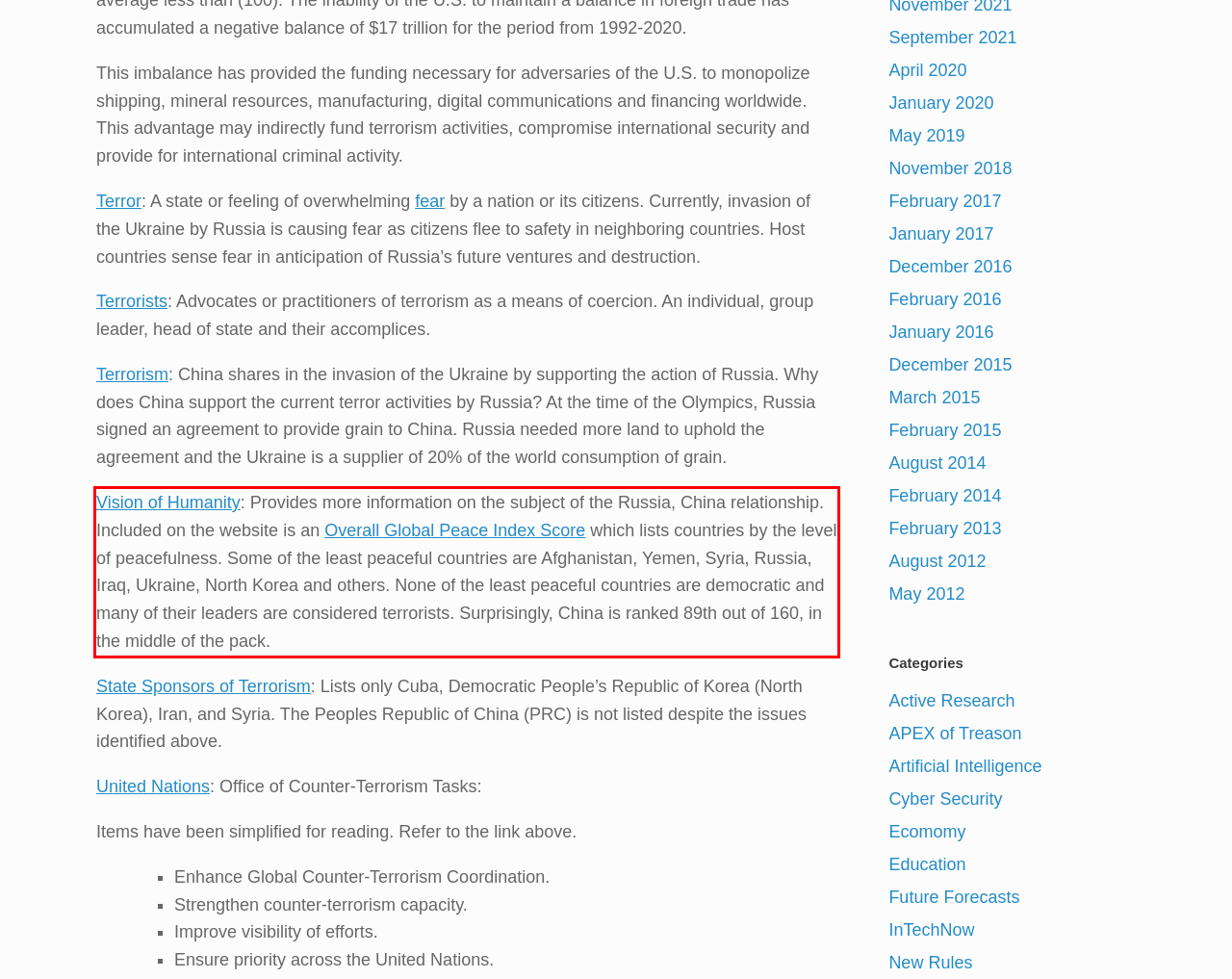With the provided screenshot of a webpage, locate the red bounding box and perform OCR to extract the text content inside it.

Vision of Humanity: Provides more information on the subject of the Russia, China relationship. Included on the website is an Overall Global Peace Index Score which lists countries by the level of peacefulness. Some of the least peaceful countries are Afghanistan, Yemen, Syria, Russia, Iraq, Ukraine, North Korea and others. None of the least peaceful countries are democratic and many of their leaders are considered terrorists. Surprisingly, China is ranked 89th out of 160, in the middle of the pack.